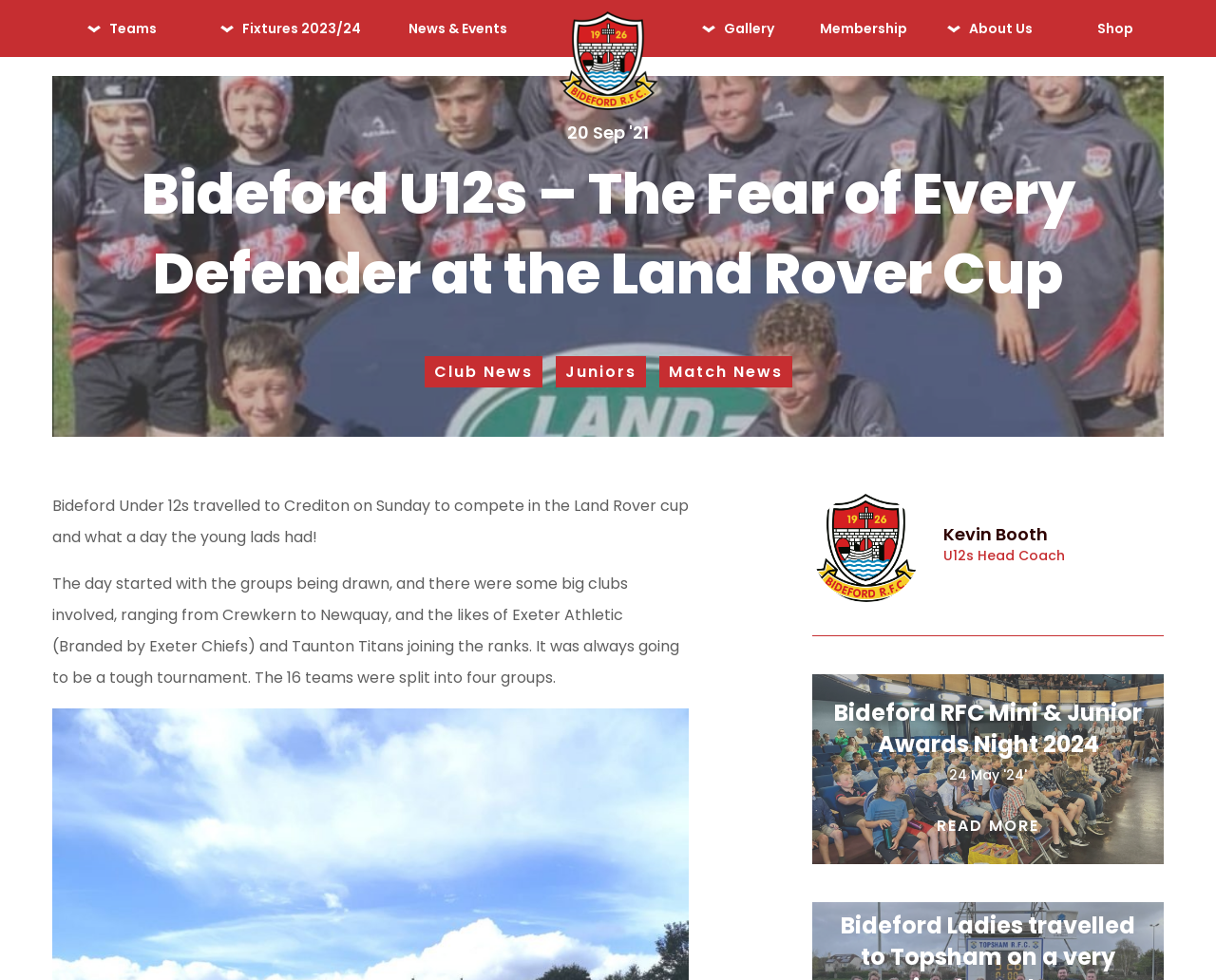What is the name of the rugby club?
From the screenshot, supply a one-word or short-phrase answer.

Bideford Rugby Club